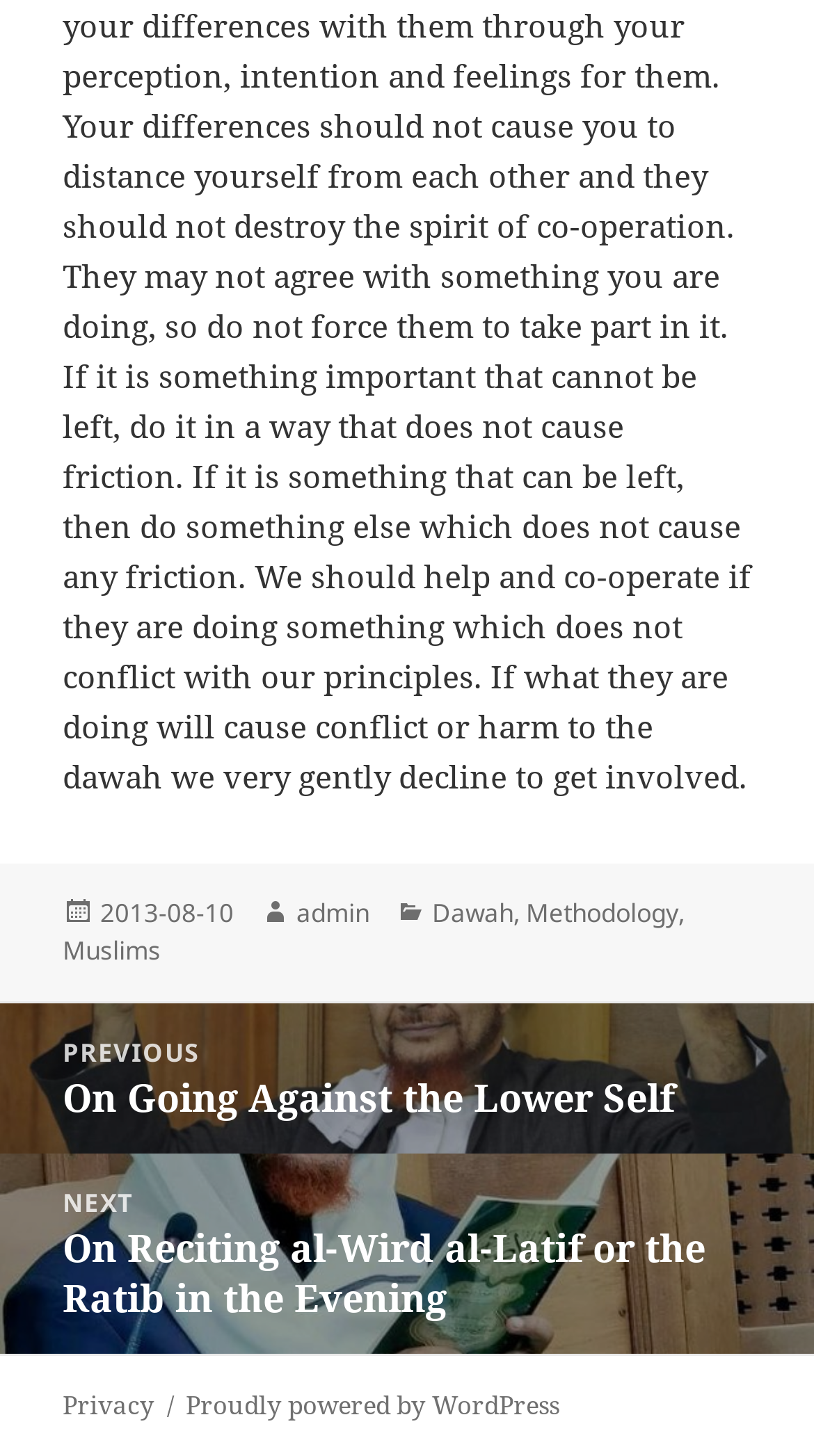What is the date of the current post?
Refer to the image and respond with a one-word or short-phrase answer.

2013-08-10